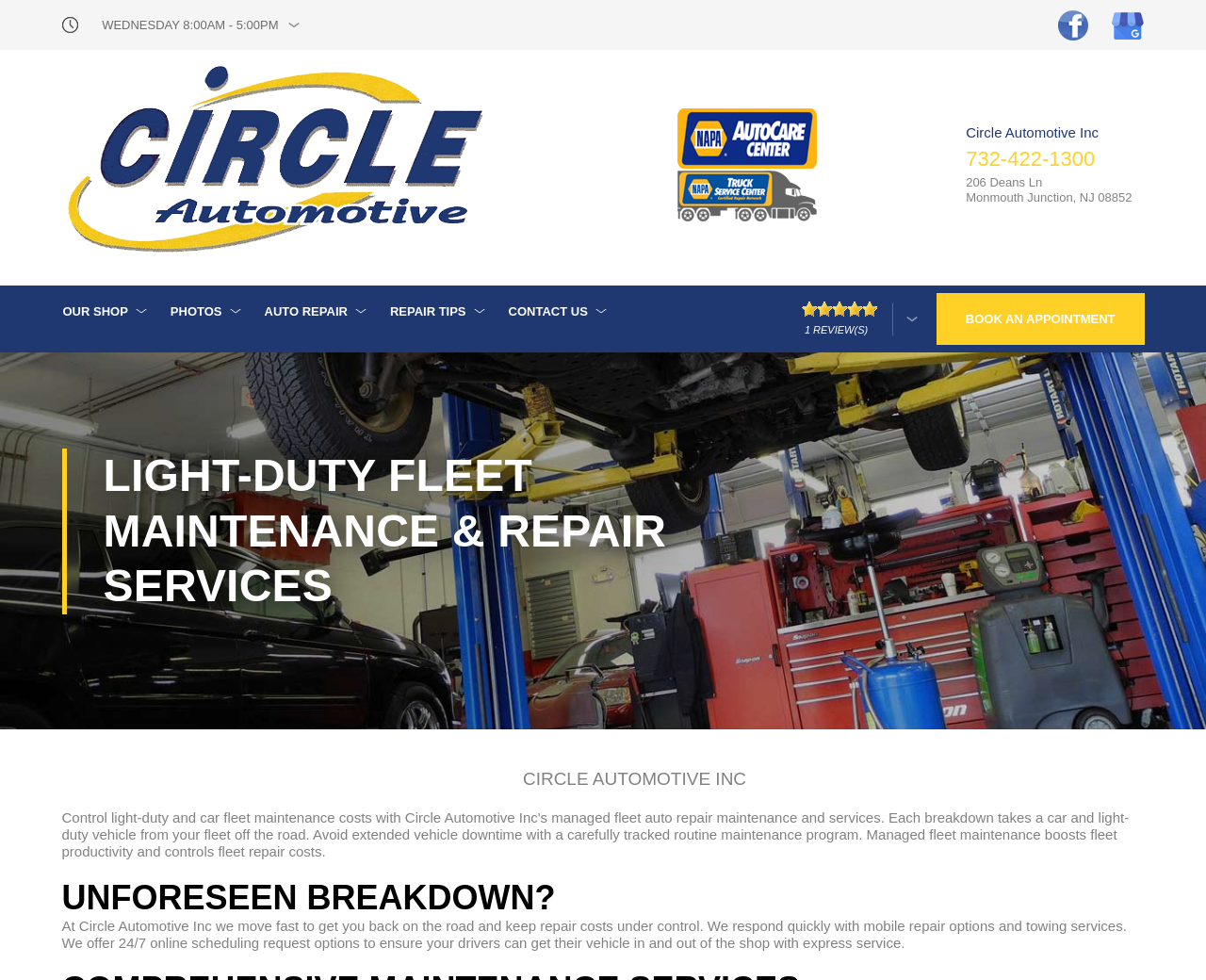Using the details from the image, please elaborate on the following question: What is the phone number of the business?

The phone number can be found in the link element with the text '732-422-1300' which is located near the business address, indicating that it is the contact phone number of the business.